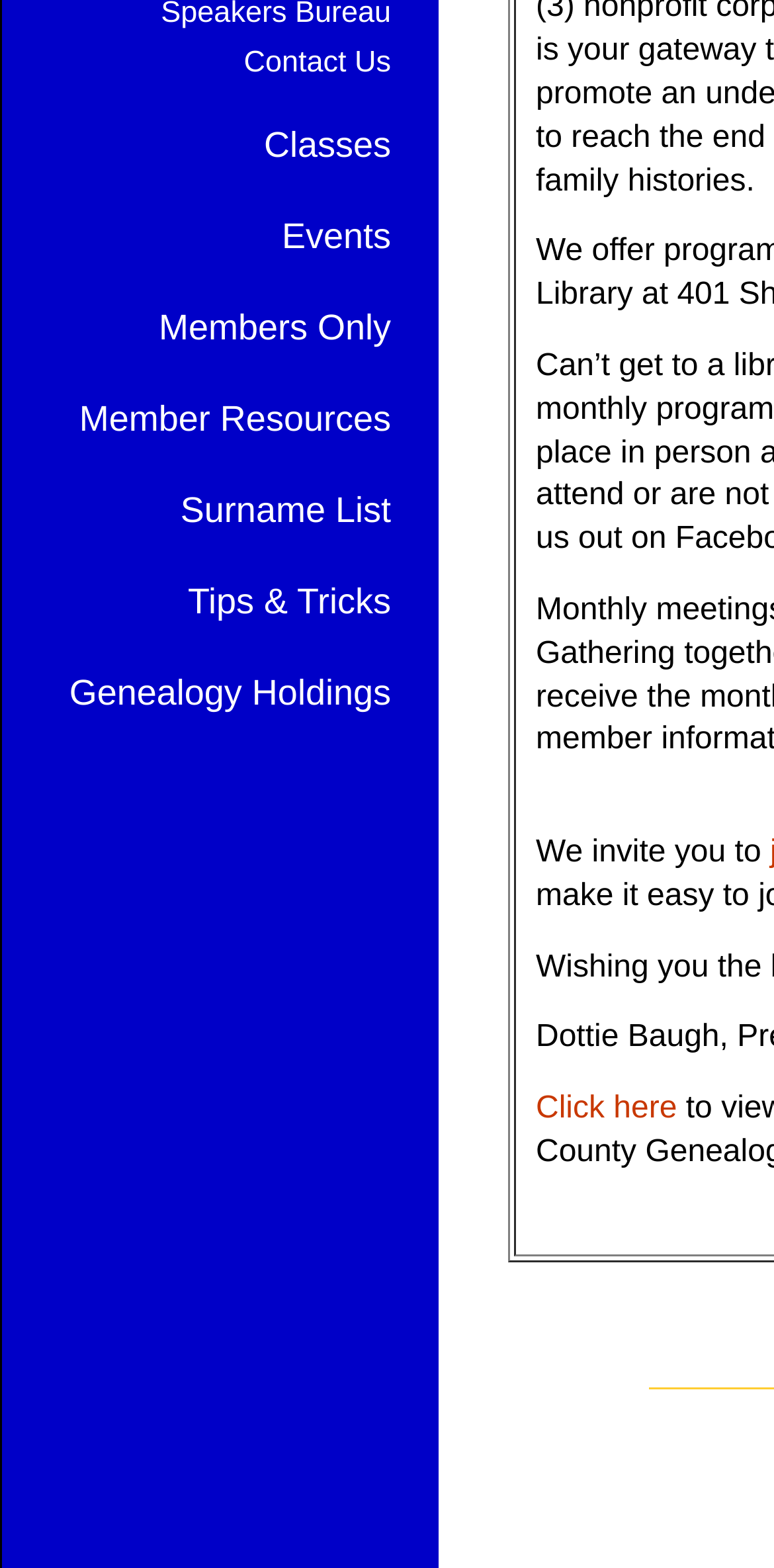For the element described, predict the bounding box coordinates as (top-left x, top-left y, bottom-right x, bottom-right y). All values should be between 0 and 1. Element description: Classes

[0.003, 0.075, 0.567, 0.113]